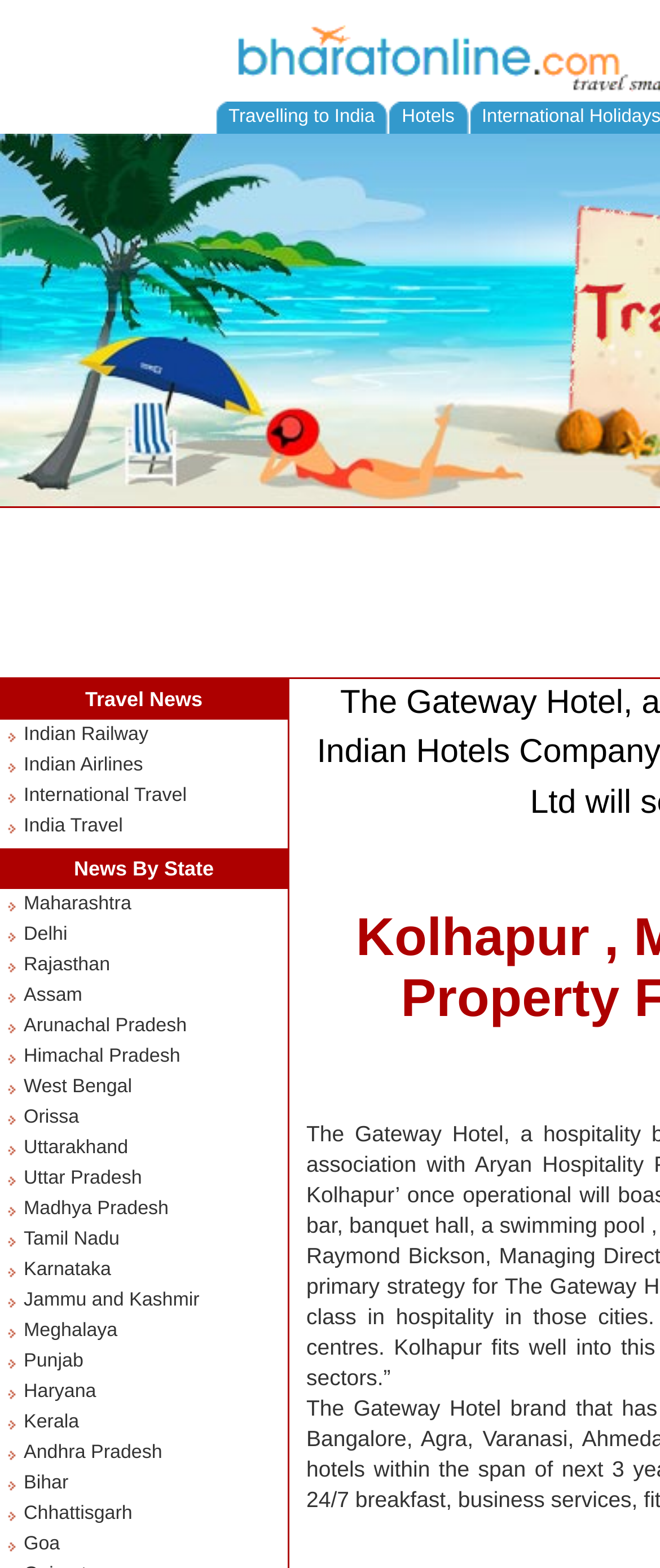Bounding box coordinates should be in the format (top-left x, top-left y, bottom-right x, bottom-right y) and all values should be floating point numbers between 0 and 1. Determine the bounding box coordinate for the UI element described as: India Travel

[0.036, 0.521, 0.186, 0.533]